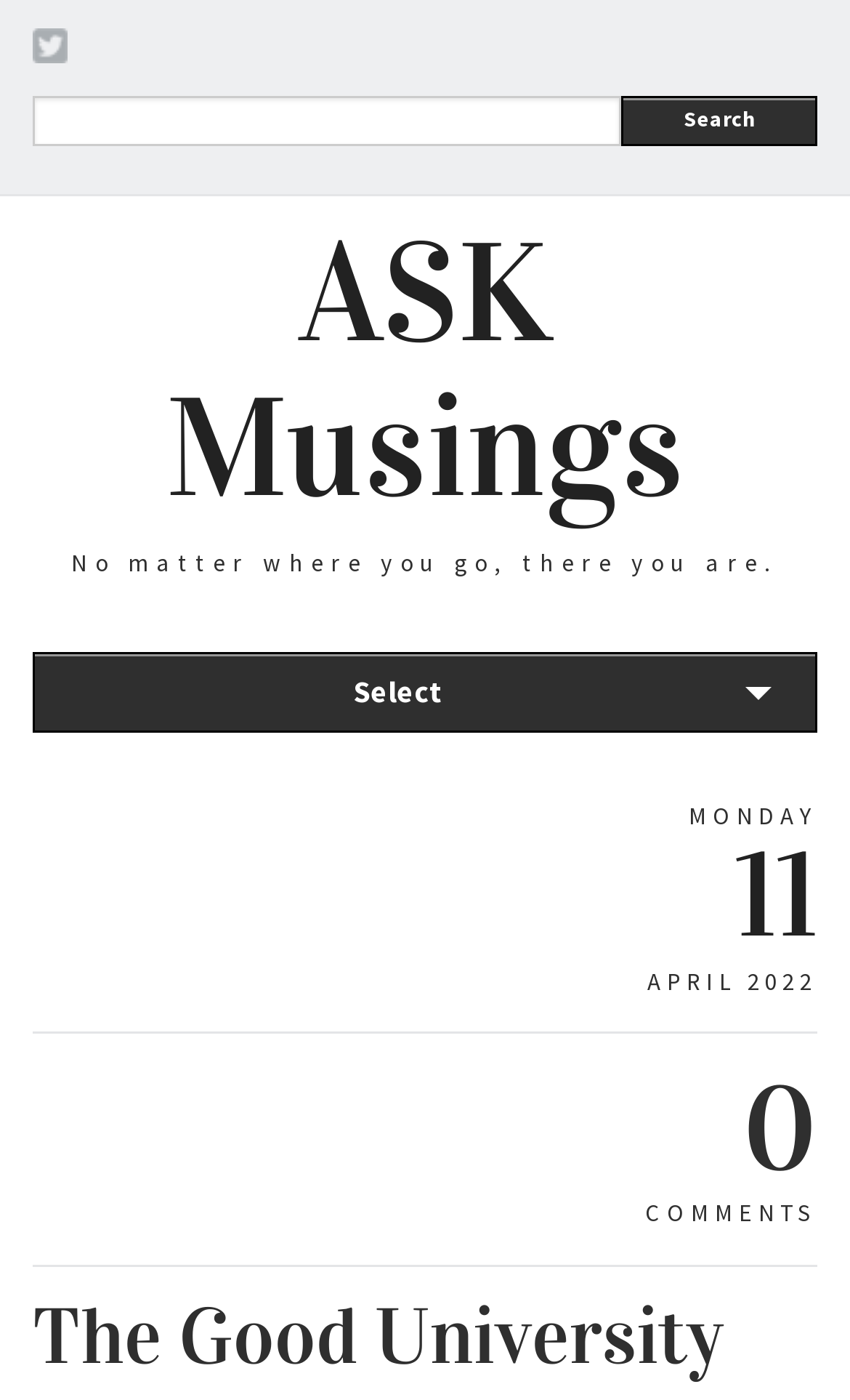Use a single word or phrase to answer the question: How many headings are there on the page?

3